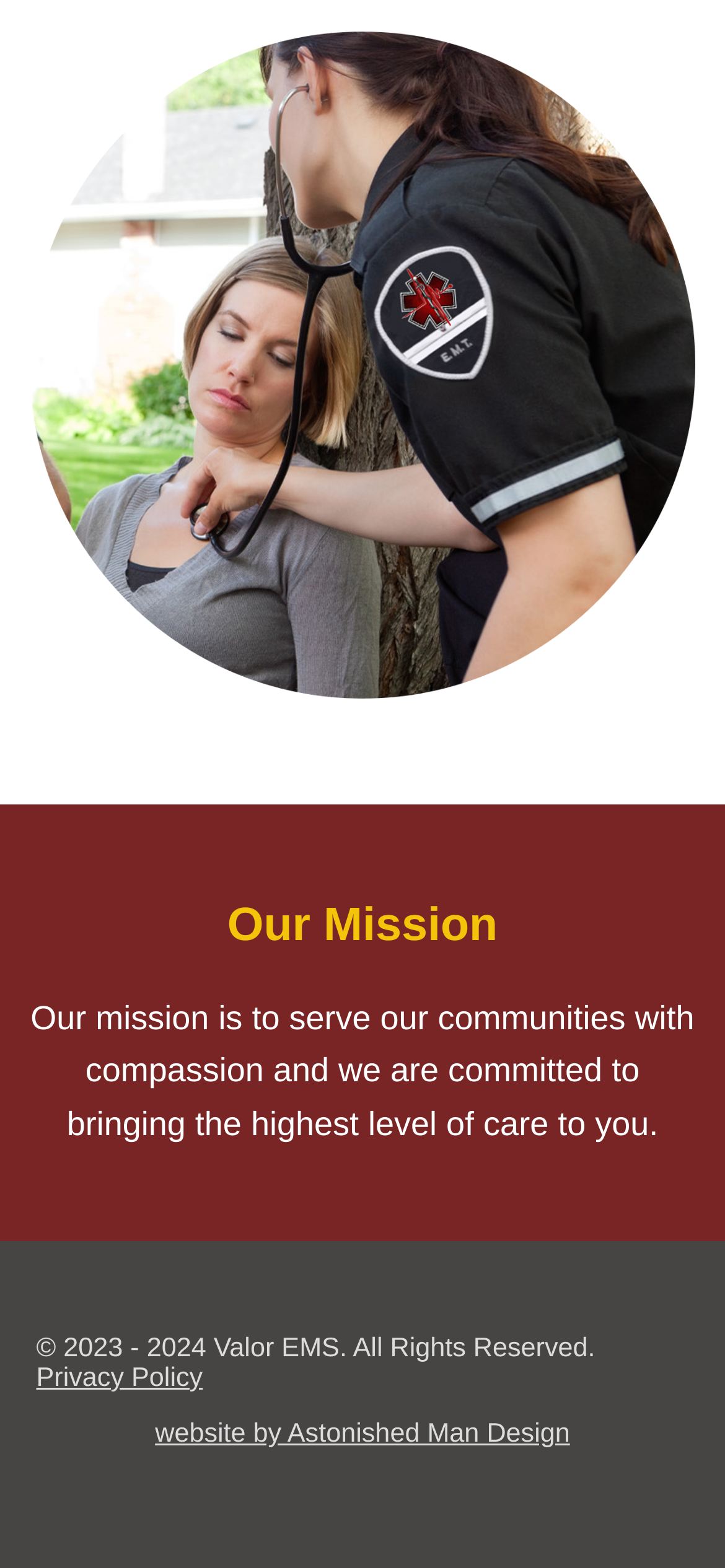Extract the bounding box coordinates of the UI element described: "website by Astonished Man Design". Provide the coordinates in the format [left, top, right, bottom] with values ranging from 0 to 1.

[0.214, 0.905, 0.786, 0.924]